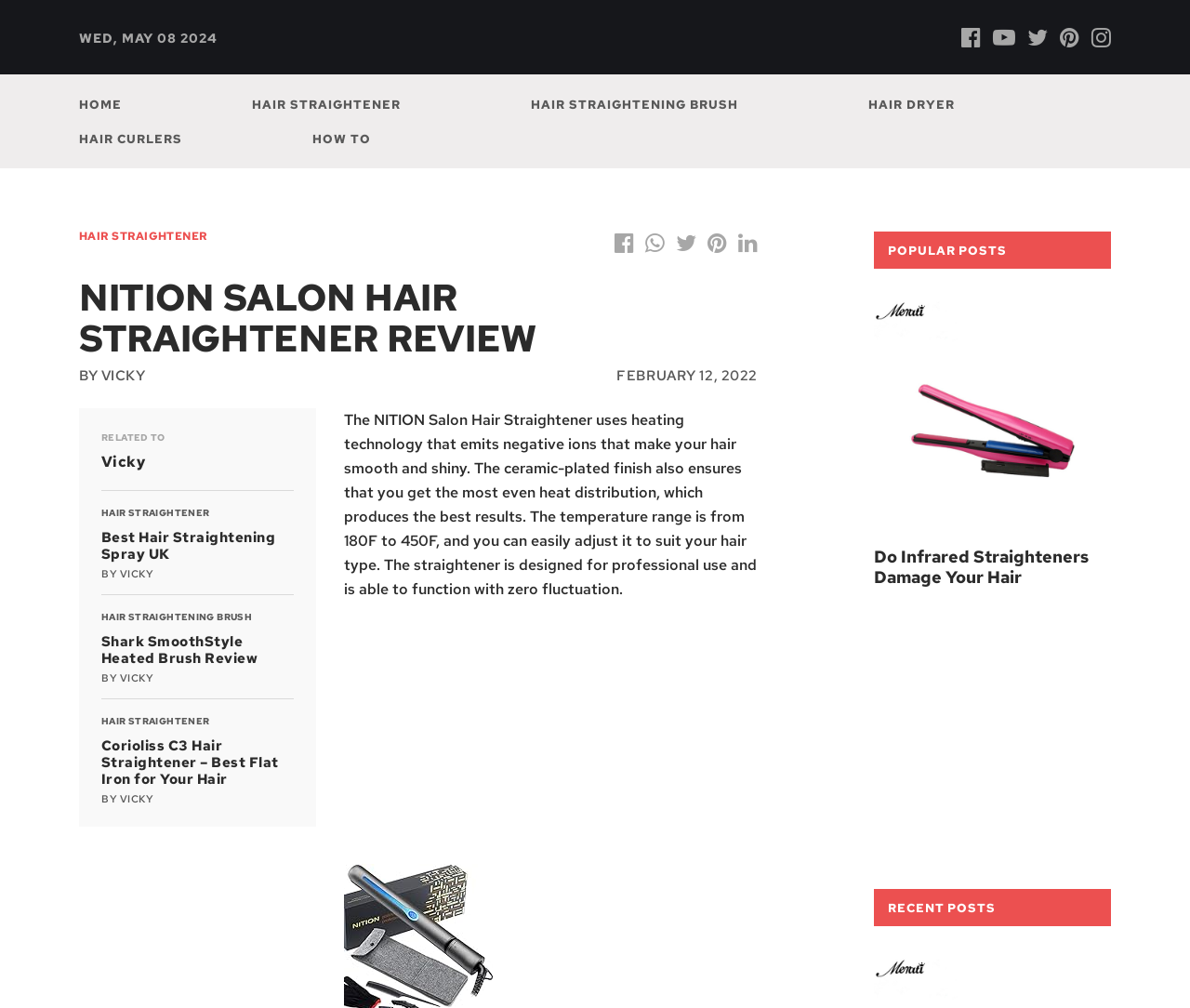Using a single word or phrase, answer the following question: 
What is the name of the hair straightener being reviewed?

NITION Salon Hair Straightener